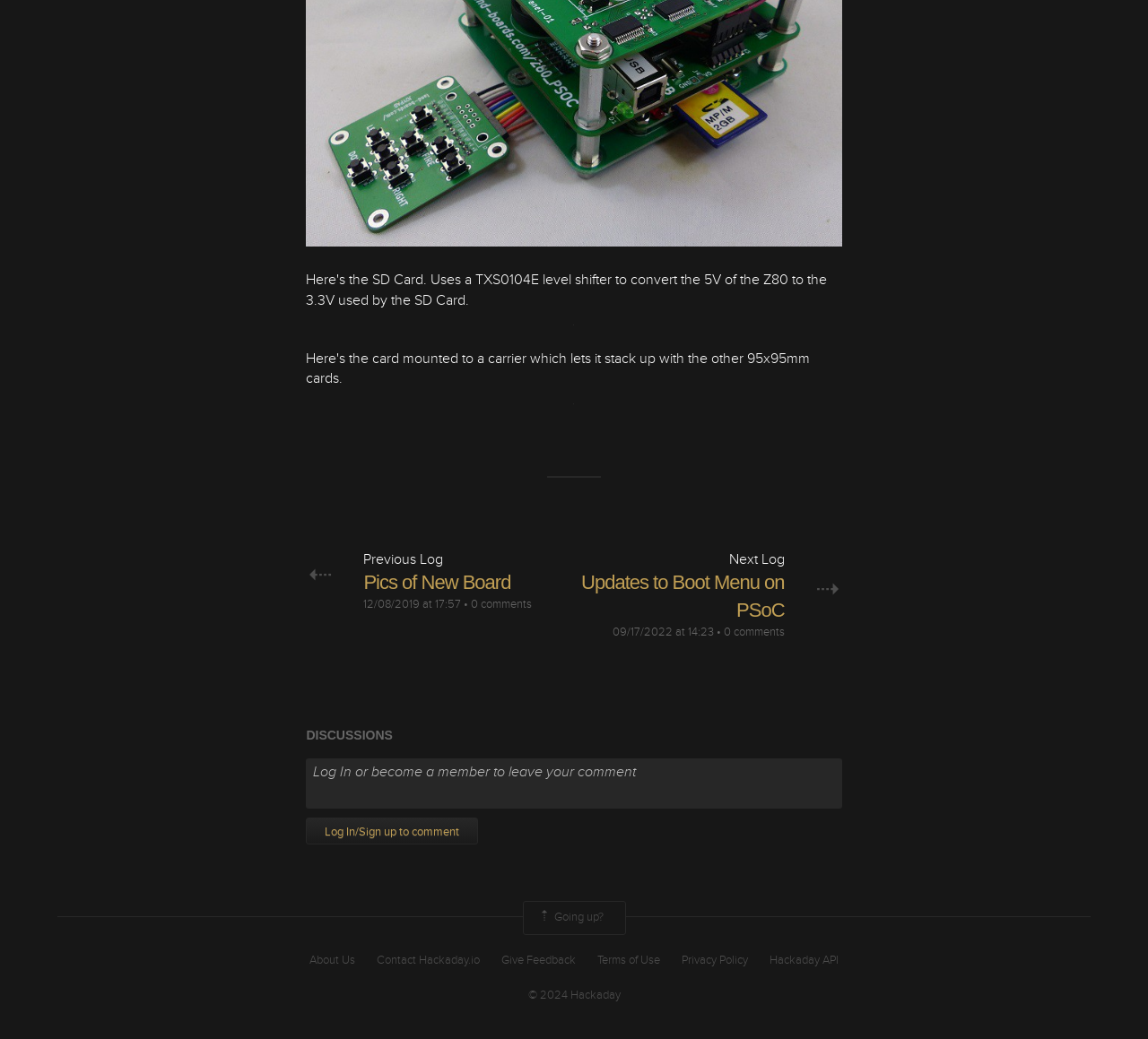Identify the bounding box for the given UI element using the description provided. Coordinates should be in the format (top-left x, top-left y, bottom-right x, bottom-right y) and must be between 0 and 1. Here is the description: parent_node: Previous Log

[0.267, 0.54, 0.317, 0.579]